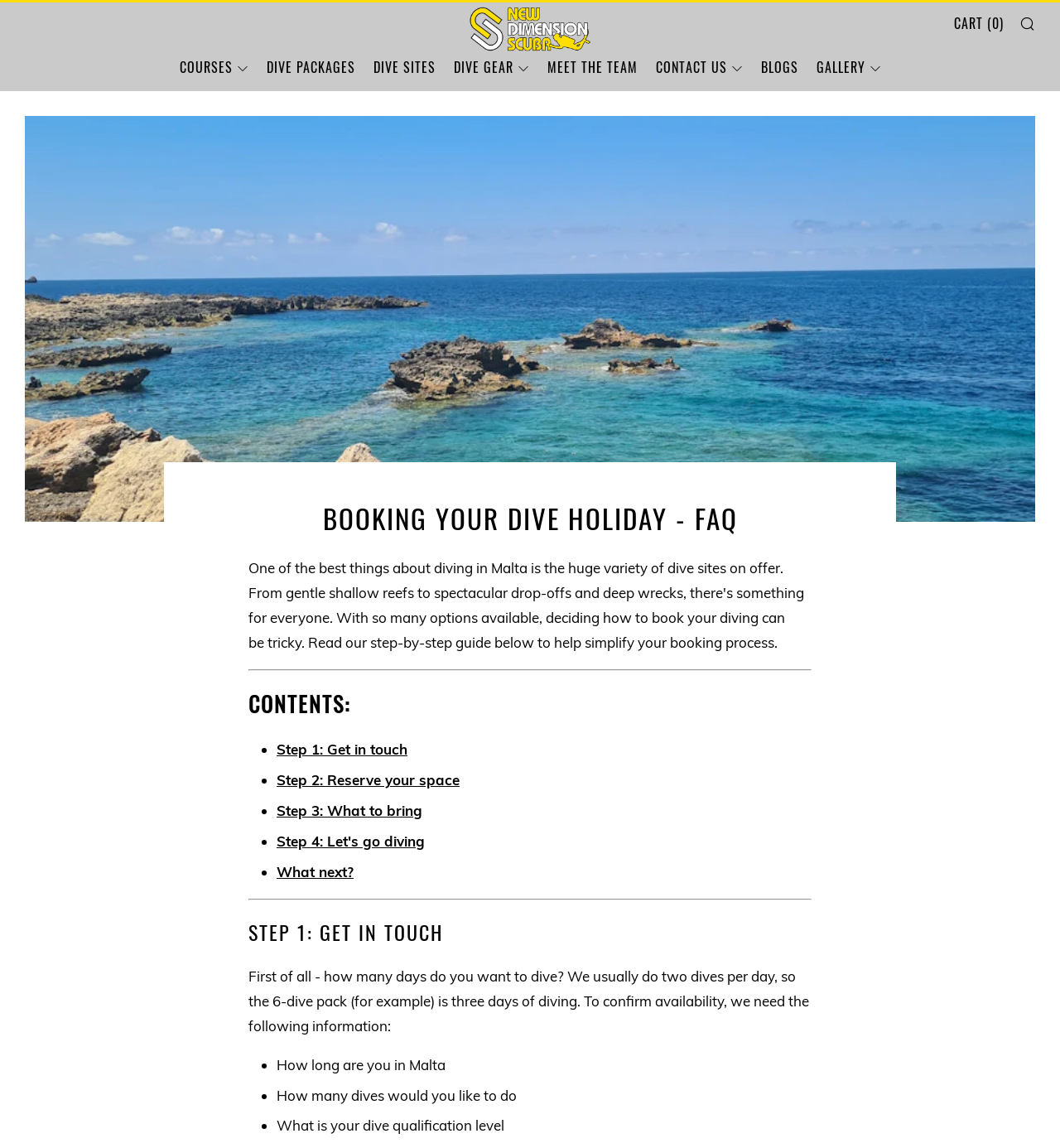Predict the bounding box for the UI component with the following description: "Donaciones".

None